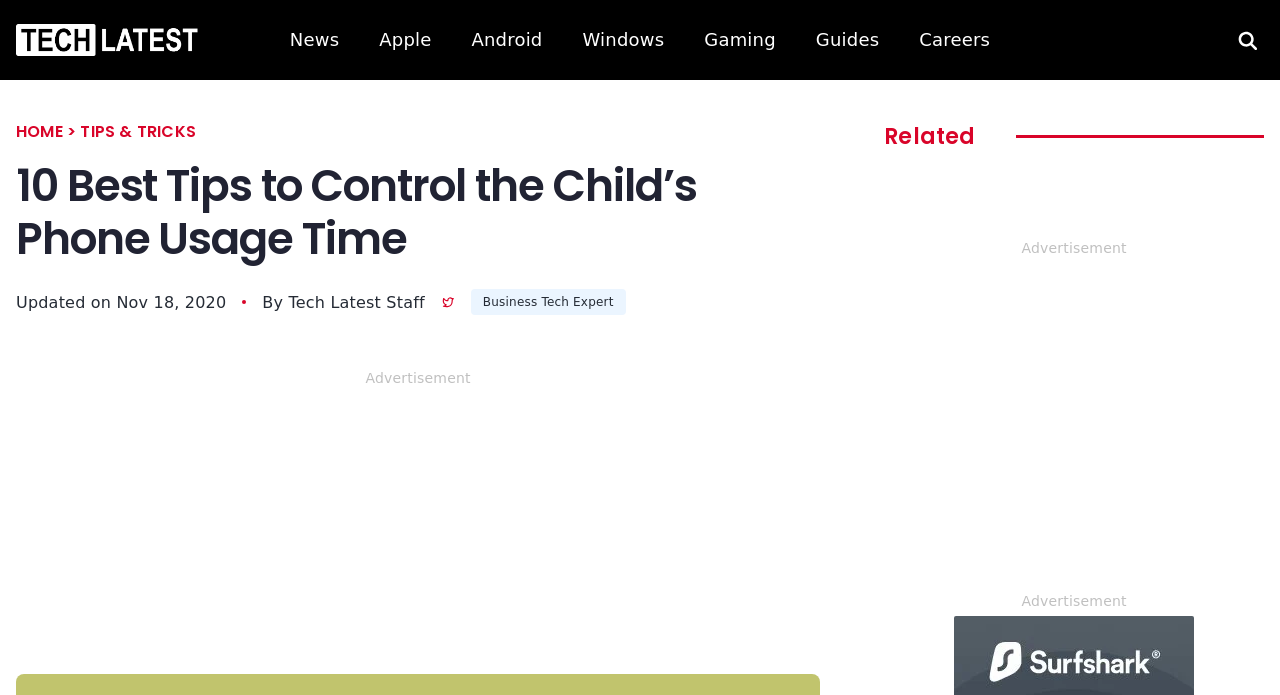Find the bounding box of the web element that fits this description: "Apple".

[0.296, 0.042, 0.337, 0.073]